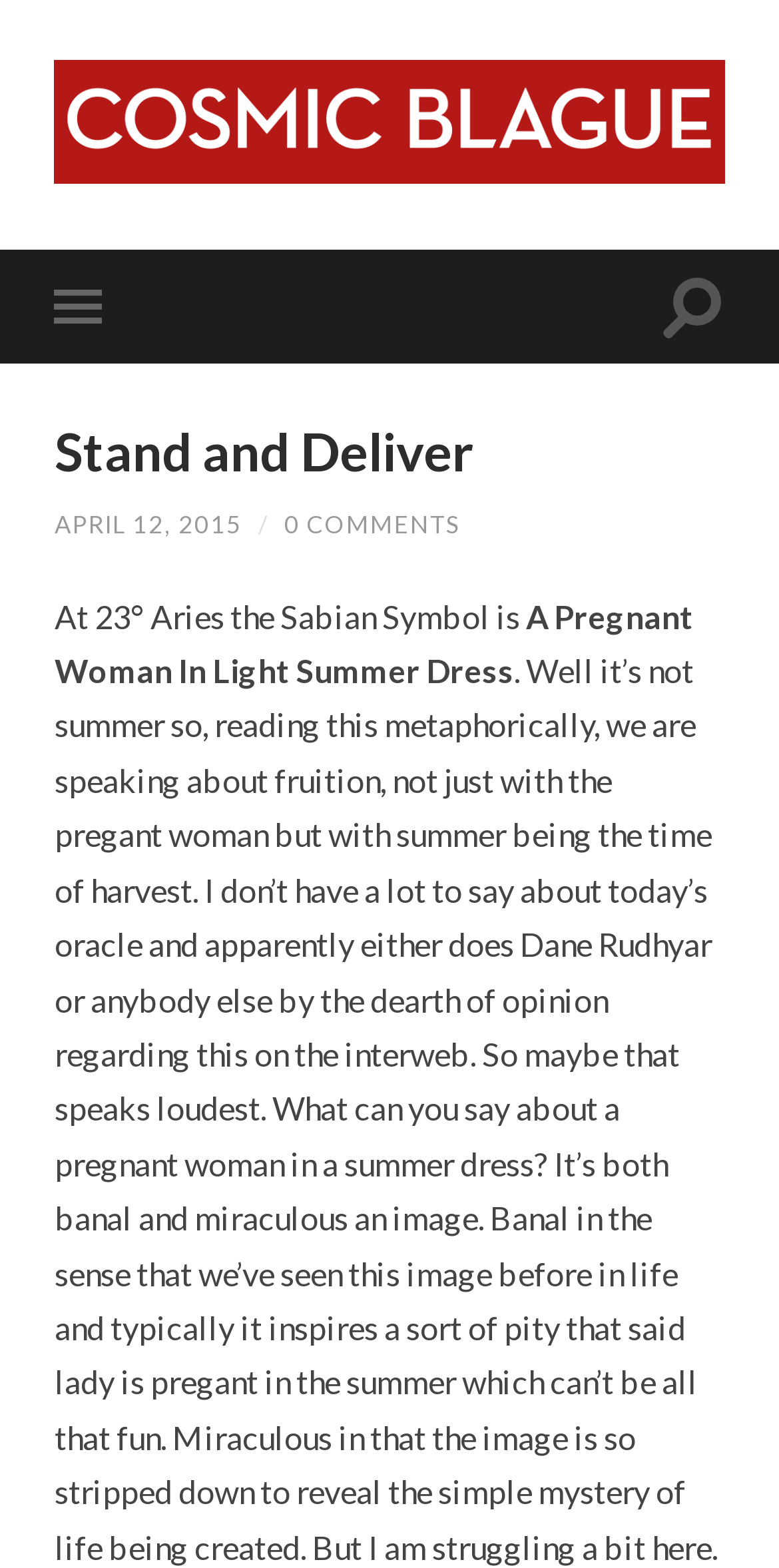Give a succinct answer to this question in a single word or phrase: 
What is the season being referred to in the blog post?

summer